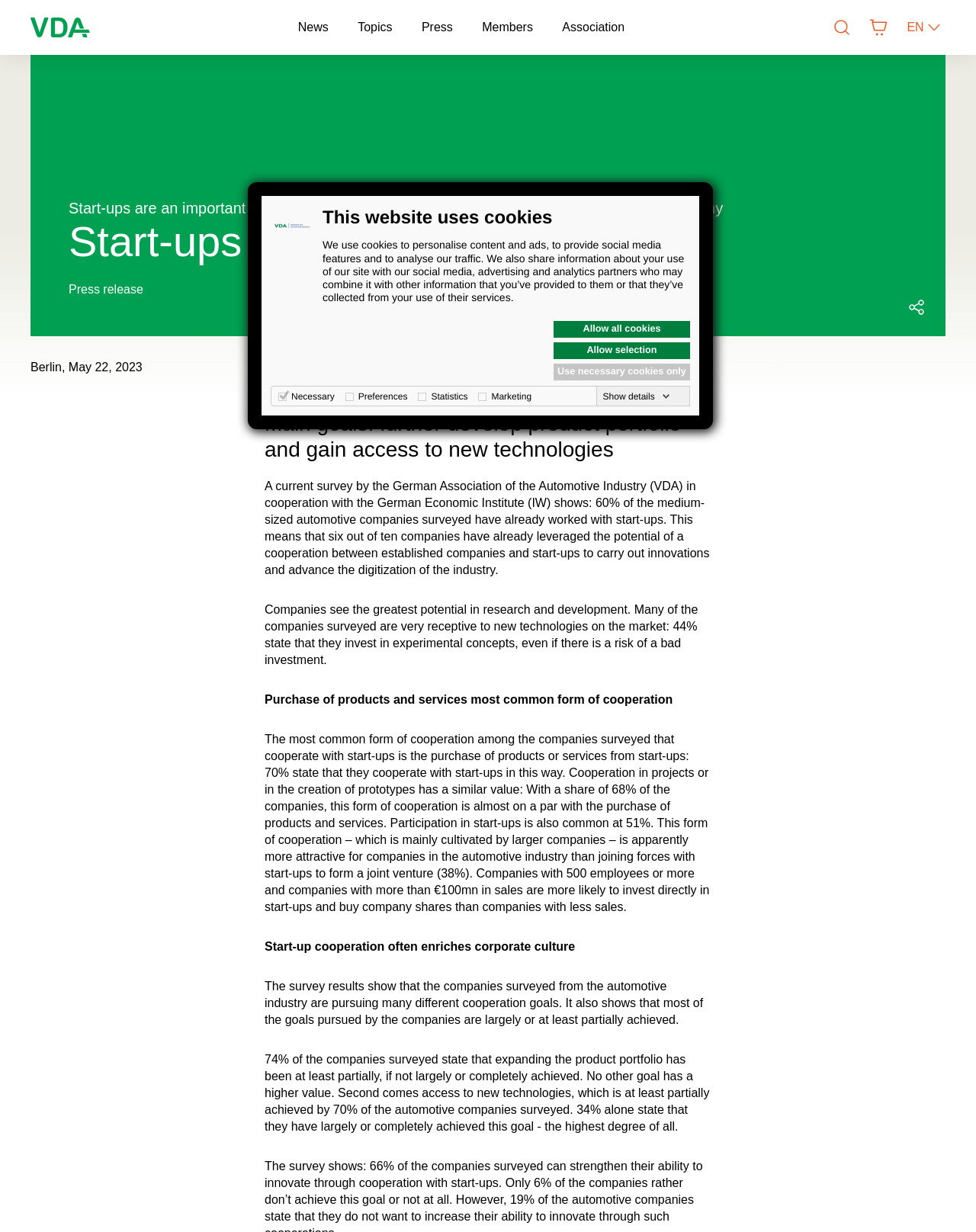What is the text of the webpage's headline?

Start-ups and automotive SMEs